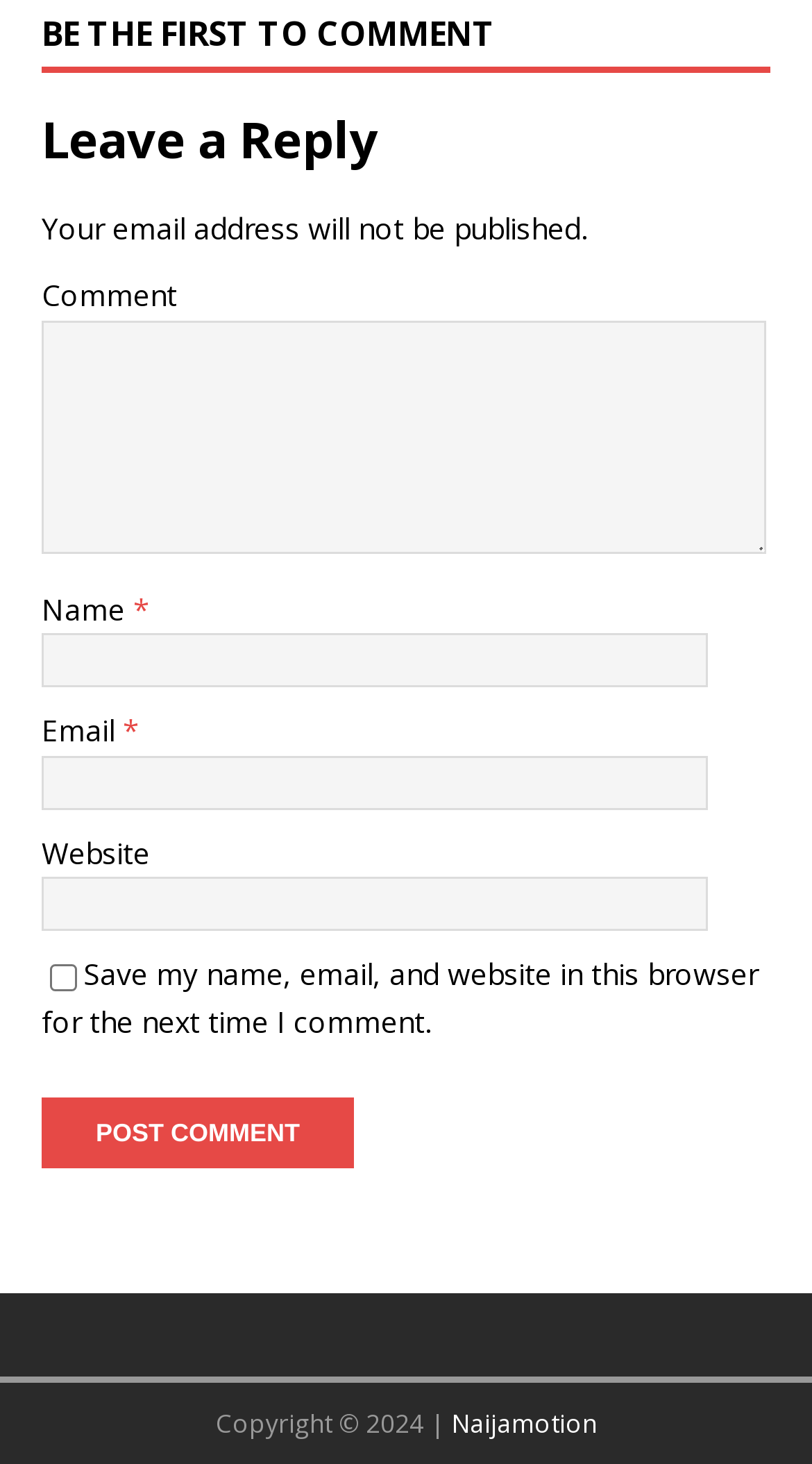Provide the bounding box for the UI element matching this description: "parent_node: Name * name="author"".

[0.051, 0.433, 0.872, 0.47]